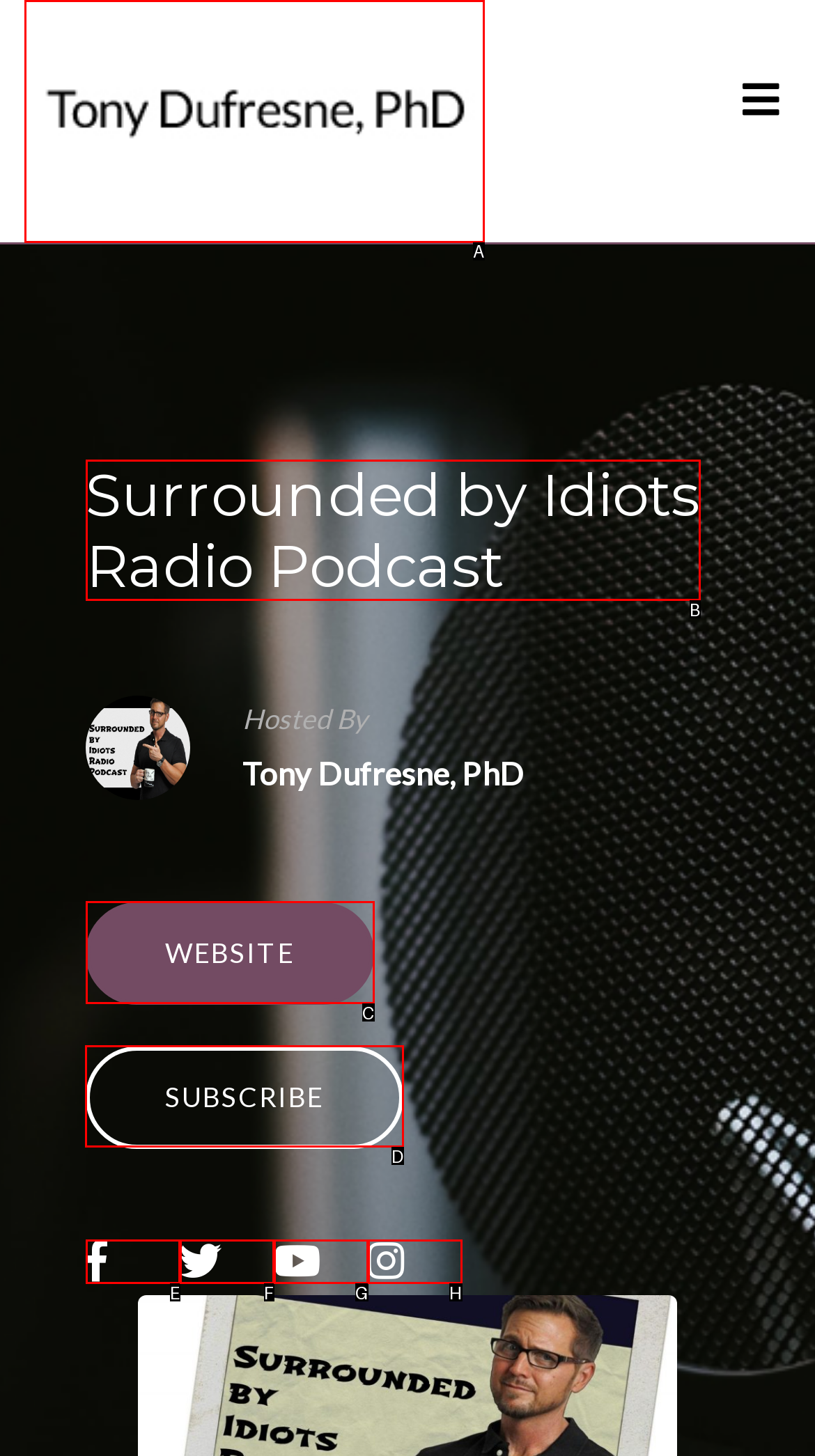Based on the choices marked in the screenshot, which letter represents the correct UI element to perform the task: Go to previous post?

None